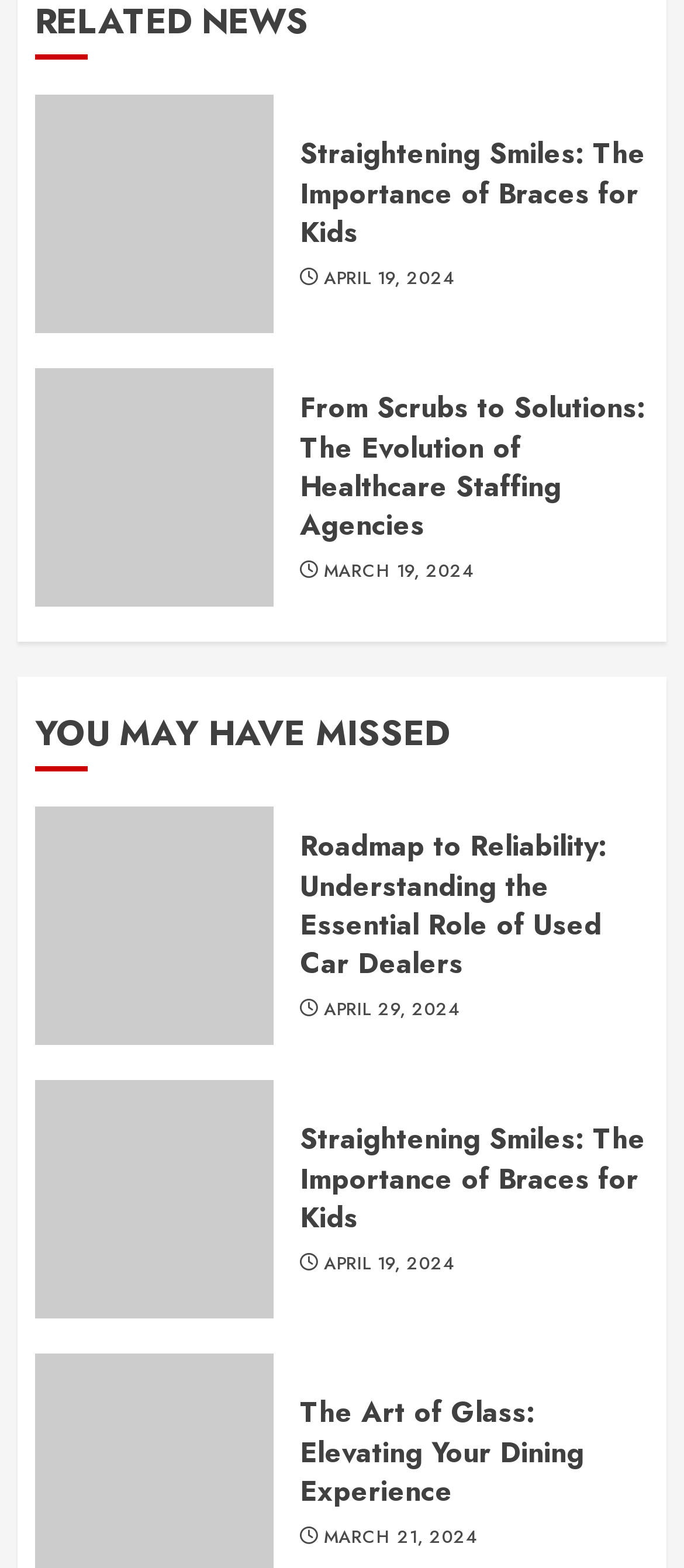What is the date of the second article?
Refer to the image and provide a one-word or short phrase answer.

MARCH 19, 2024